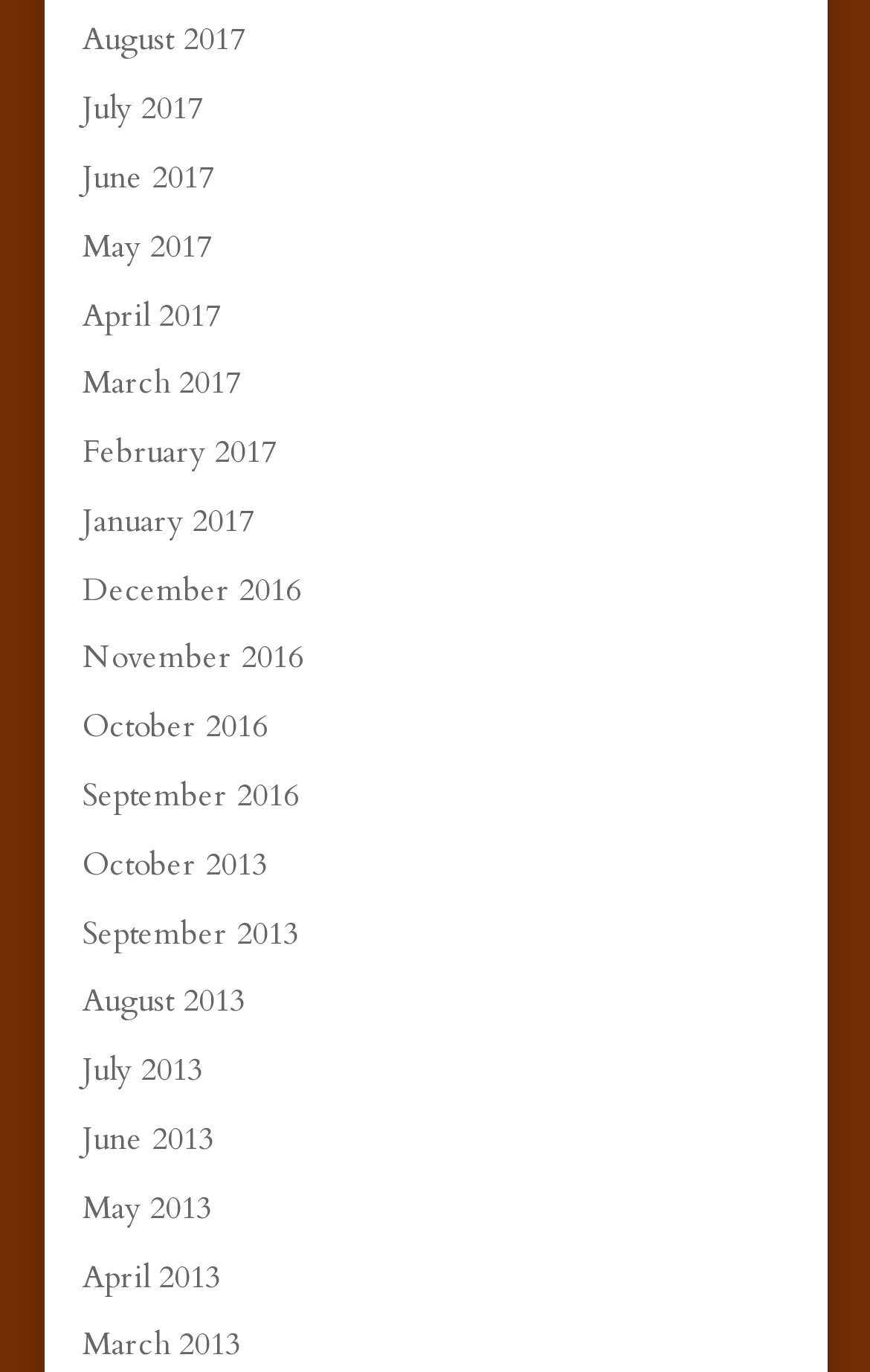Please specify the bounding box coordinates of the area that should be clicked to accomplish the following instruction: "view August 2017". The coordinates should consist of four float numbers between 0 and 1, i.e., [left, top, right, bottom].

[0.095, 0.014, 0.282, 0.044]